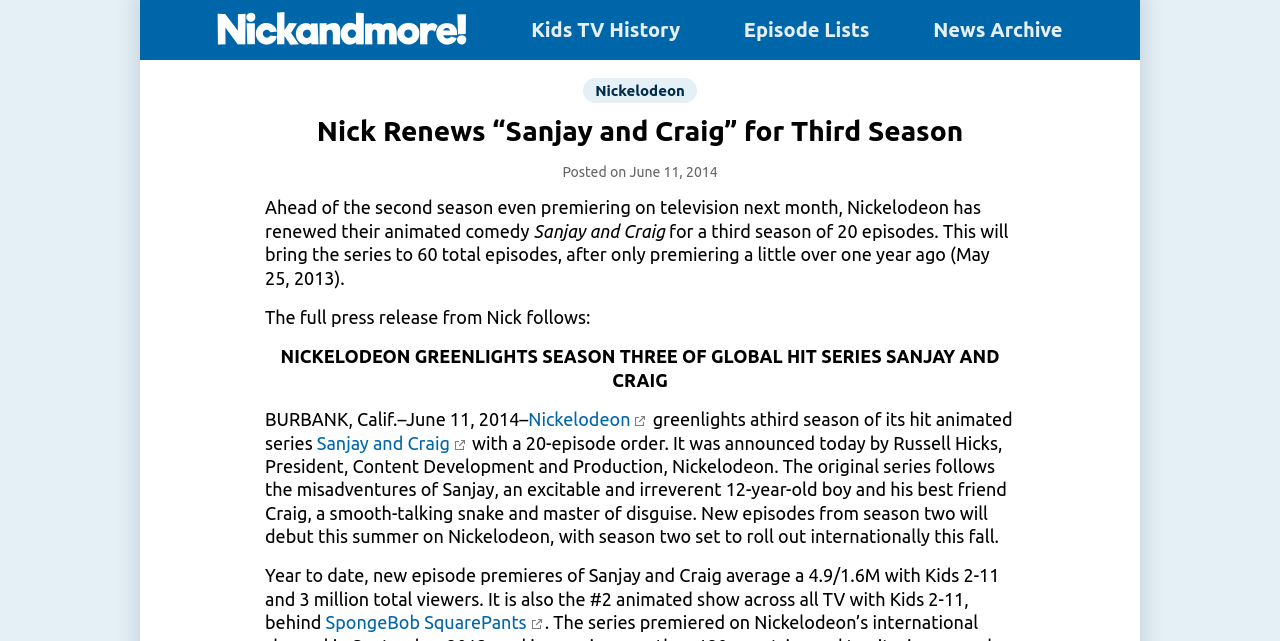Please identify the bounding box coordinates of the clickable region that I should interact with to perform the following instruction: "View the News Archive". The coordinates should be expressed as four float numbers between 0 and 1, i.e., [left, top, right, bottom].

[0.729, 0.031, 0.83, 0.062]